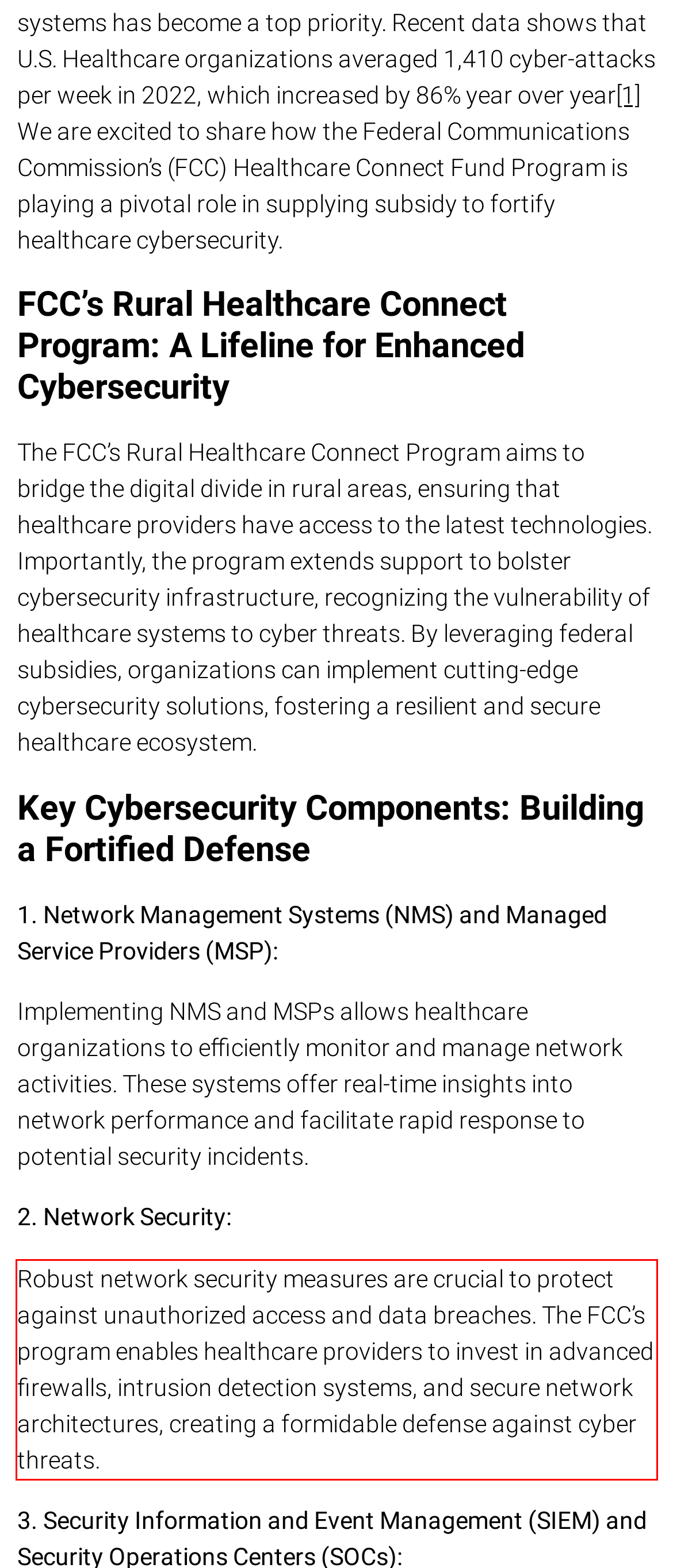Examine the webpage screenshot and use OCR to obtain the text inside the red bounding box.

Robust network security measures are crucial to protect against unauthorized access and data breaches. The FCC’s program enables healthcare providers to invest in advanced firewalls, intrusion detection systems, and secure network architectures, creating a formidable defense against cyber threats.